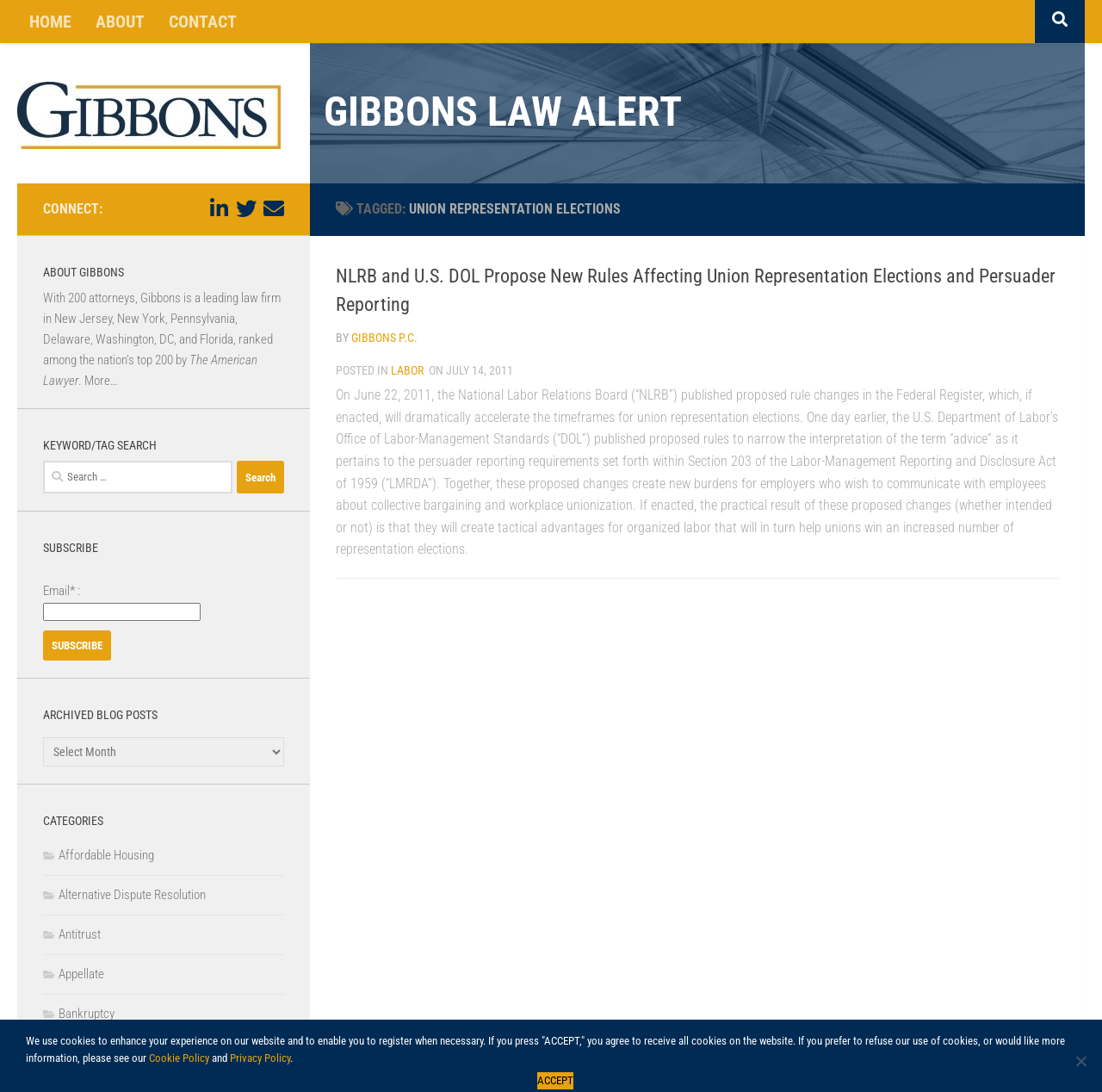What is the purpose of the search box?
Look at the image and respond with a single word or a short phrase.

Keyword/tag search